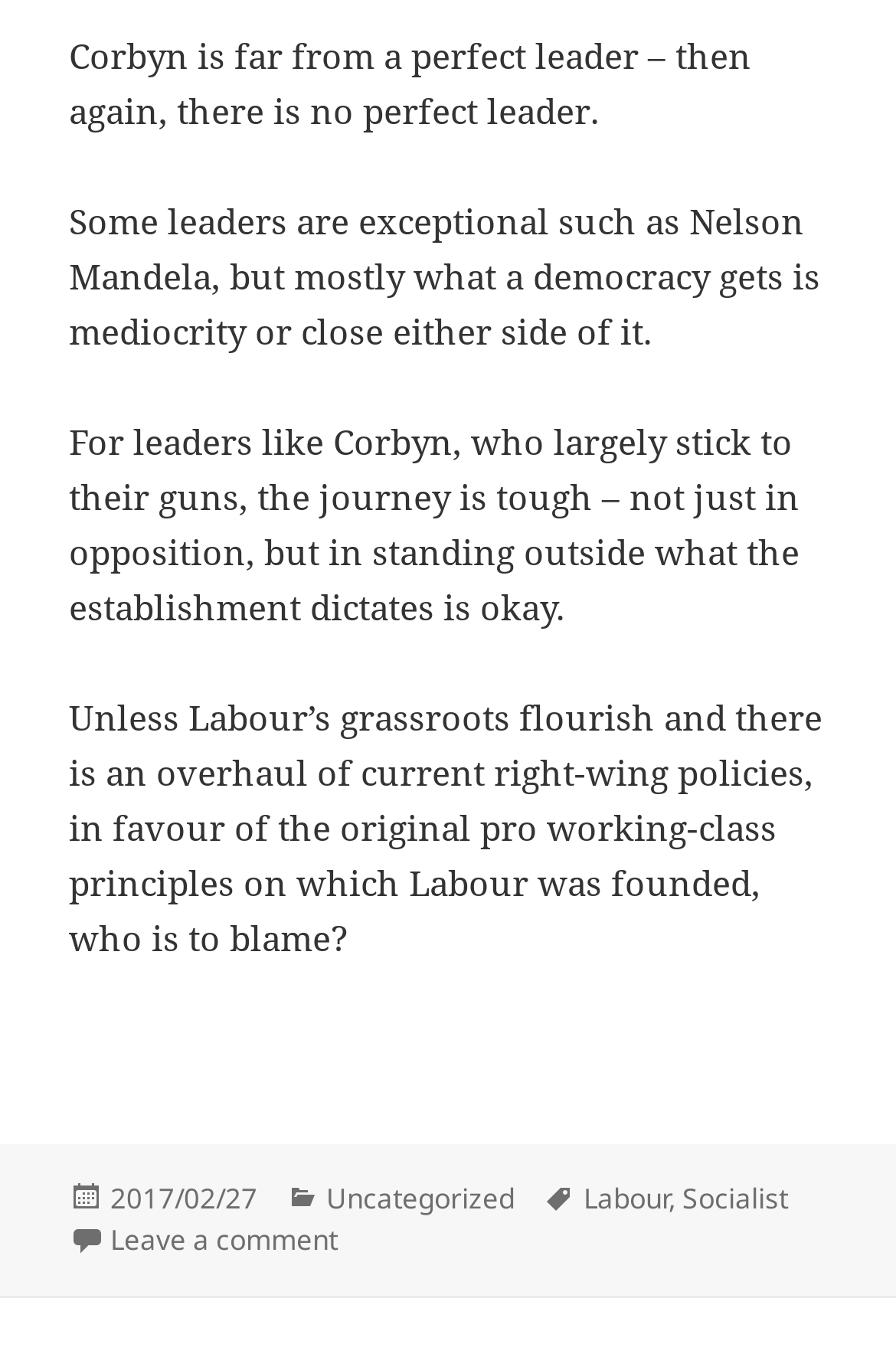What is the tone of the article?
Based on the image, give a one-word or short phrase answer.

Critical